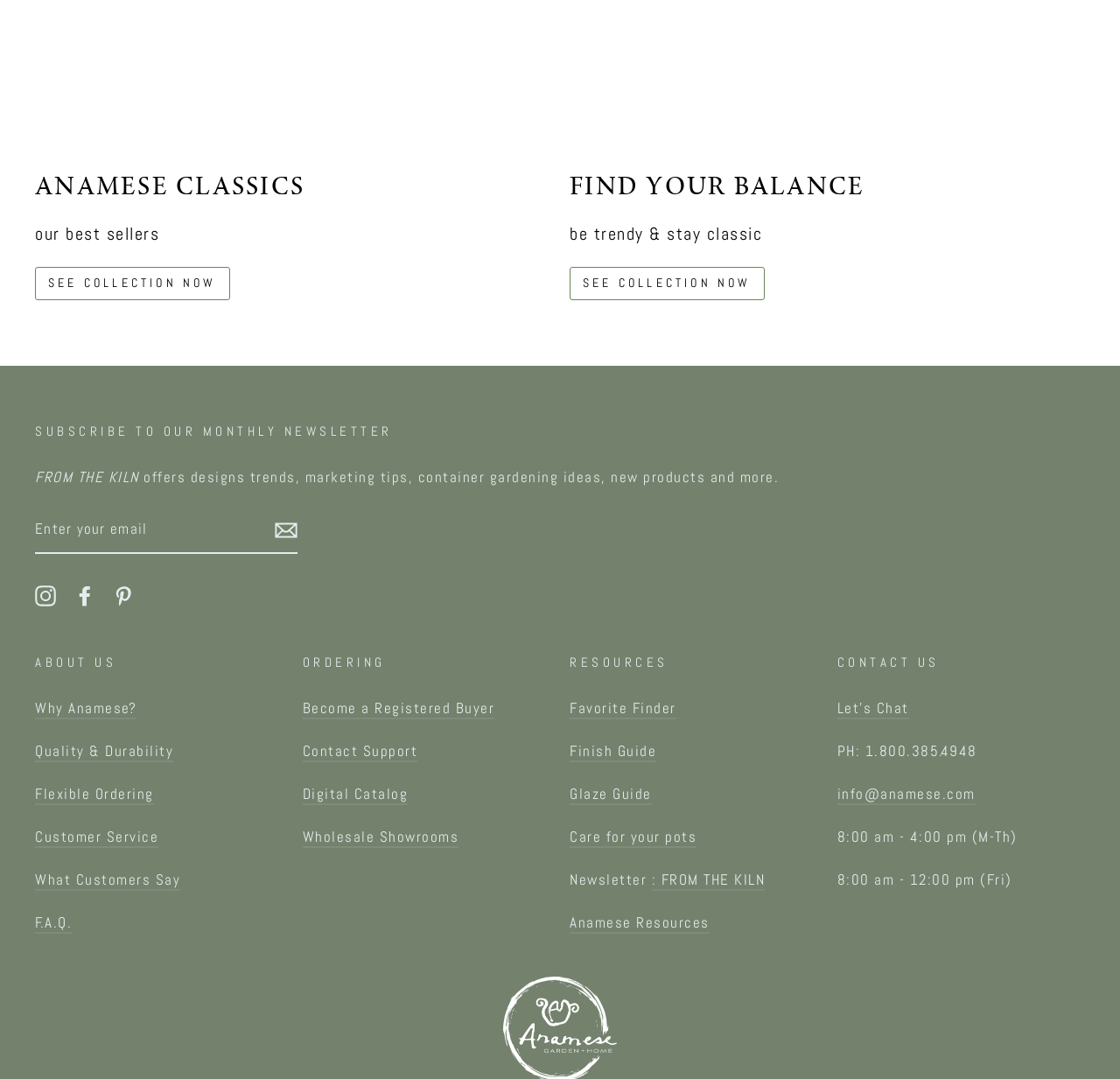What type of products does Anamese offer?
Answer the question with detailed information derived from the image.

Although the webpage does not explicitly state the type of products, the mention of 'container gardening ideas' and 'care for your pots' suggests that Anamese offers pots or related products.